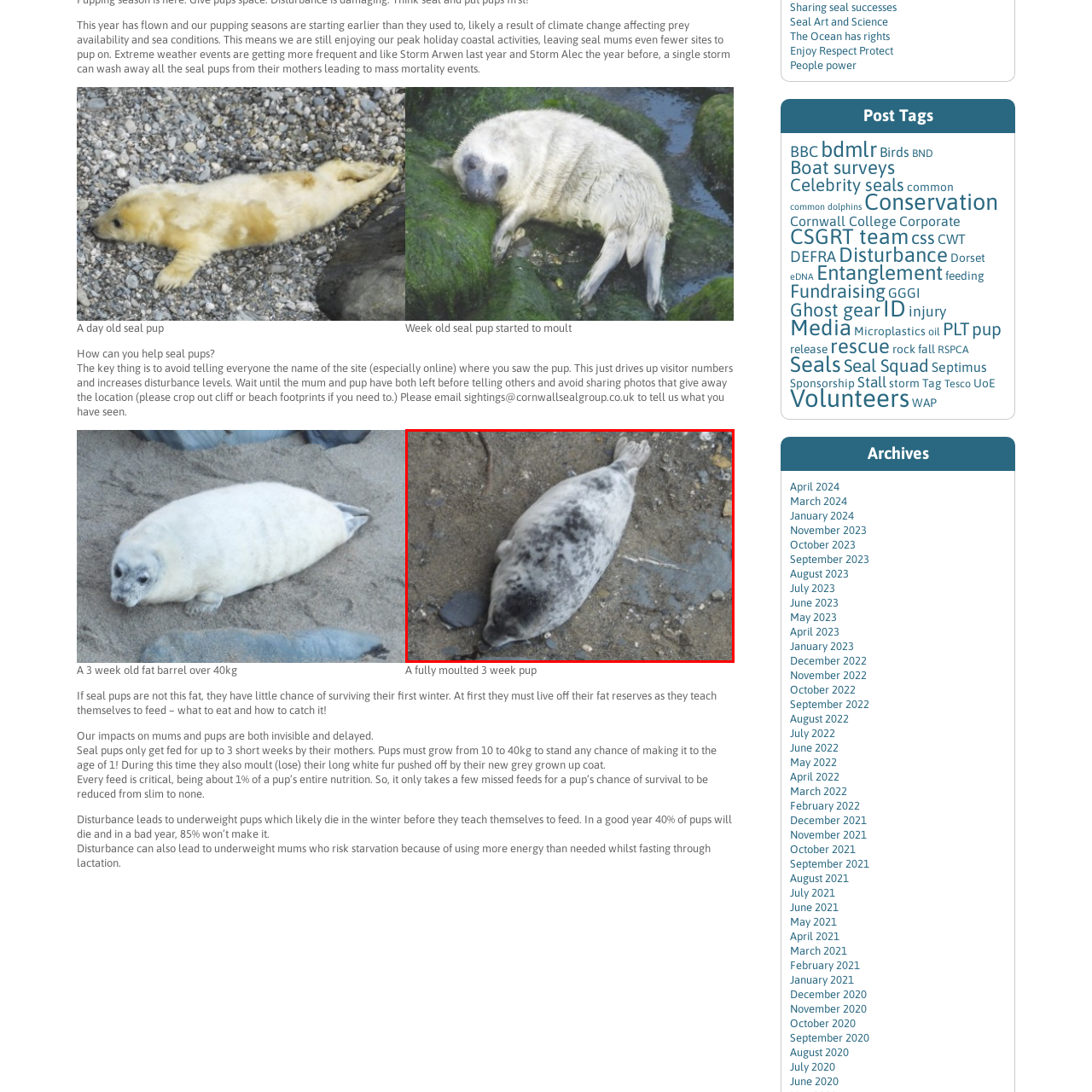View the image within the red box and answer the following question with a concise word or phrase:
What is surrounding the pup?

Pebbles and stones